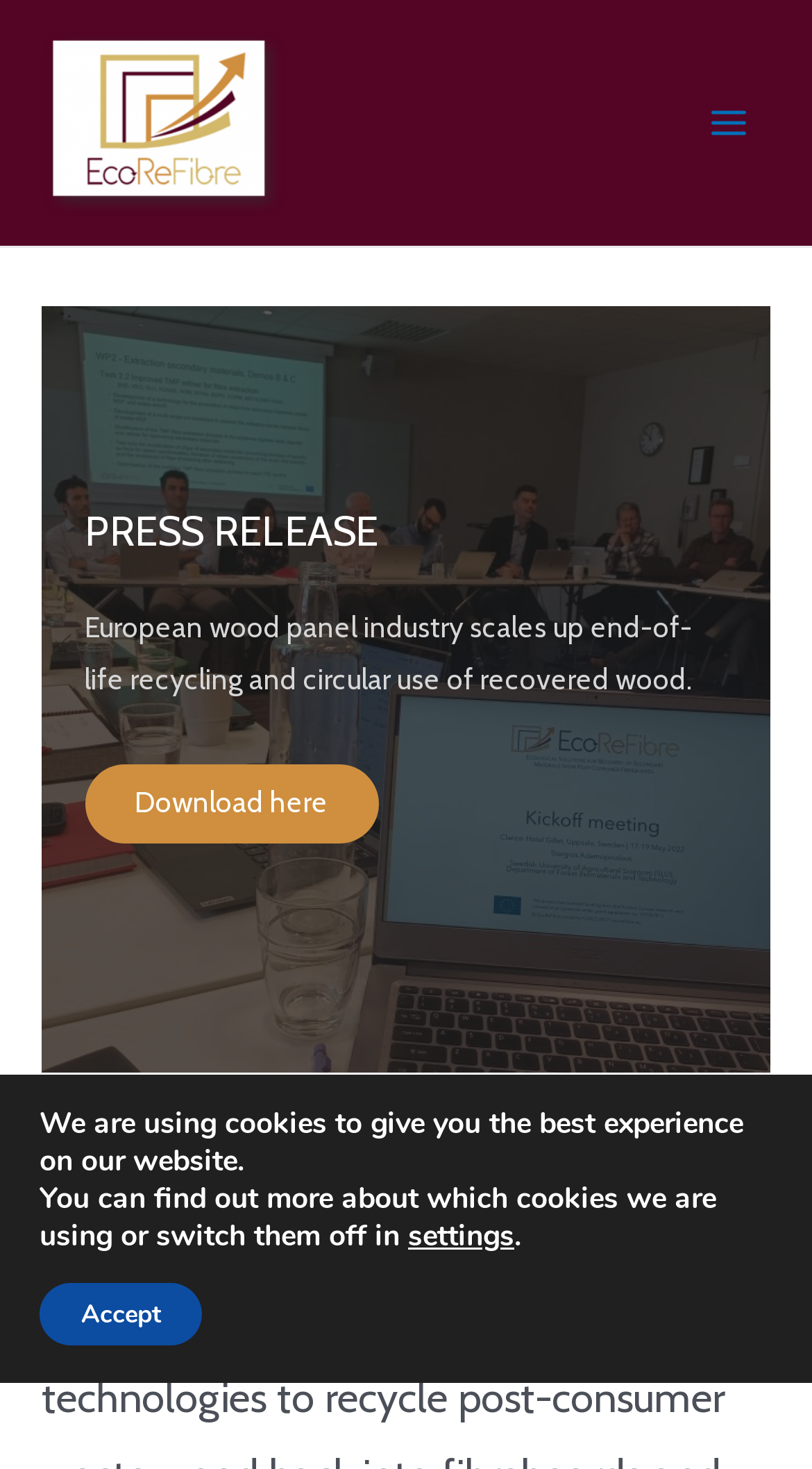Deliver a detailed narrative of the webpage's visual and textual elements.

The webpage is about the European wood panel industry's efforts to scale up end-of-life recycling and circular use of recovered wood. At the top left, there is a link. On the top right, there is a main menu button with an adjacent image. Below the main menu button, there is a heading that reads "PRESS RELEASE". 

Under the "PRESS RELEASE" heading, there is a paragraph of text that summarizes the European wood panel industry's efforts. Below this text, there is a "Download here" link. 

At the bottom of the page, there is a GDPR Cookie Banner that spans the entire width of the page. The banner contains two paragraphs of text that explain the use of cookies on the website. The first paragraph explains that the website is using cookies to provide the best experience, while the second paragraph provides more information about the cookies used and how to switch them off. There are two buttons within the banner: a "settings" button and an "Accept" button.